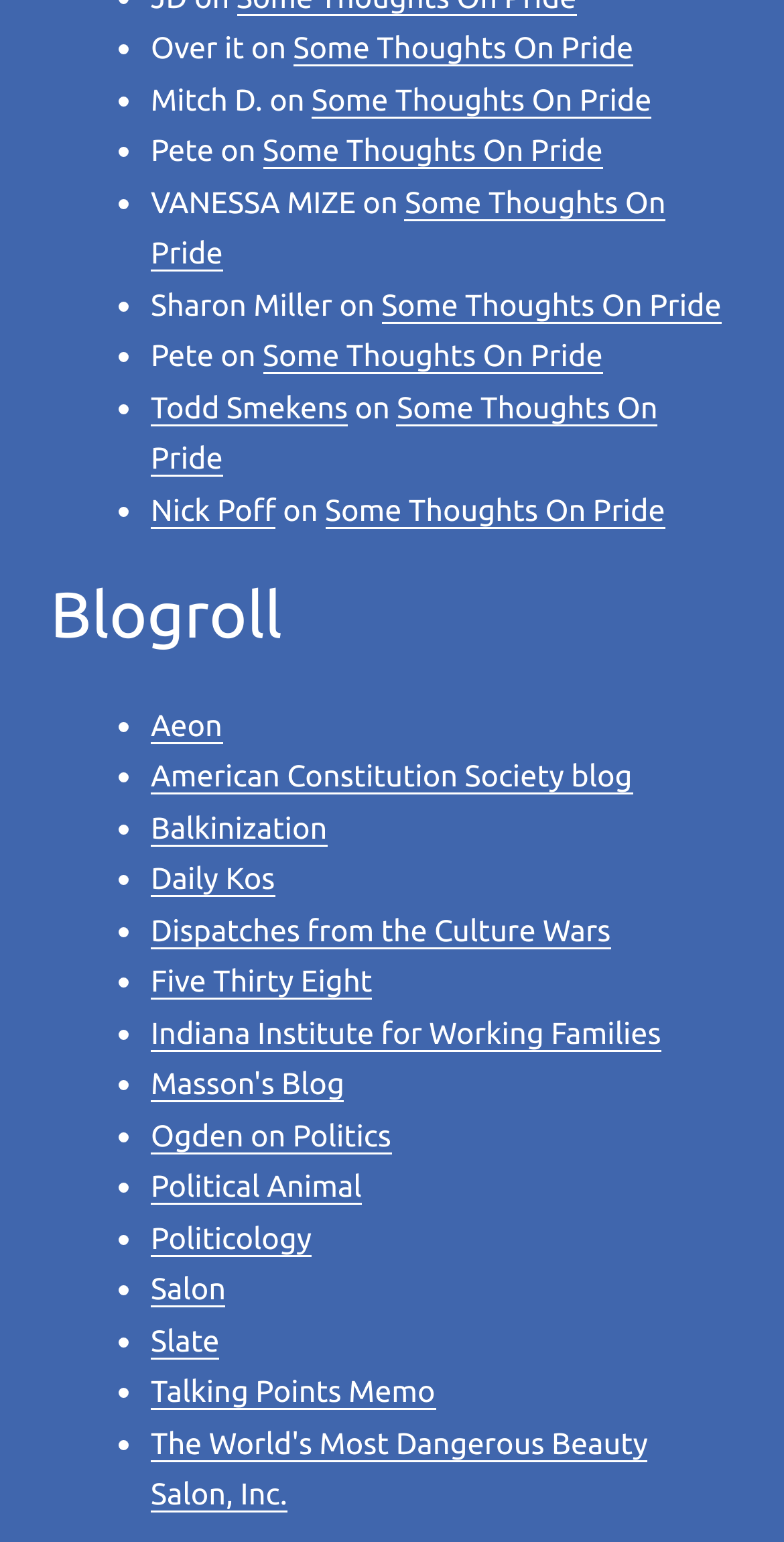How many authors are listed above the 'Blogroll' section?
Using the image, provide a detailed and thorough answer to the question.

By counting the number of unique authors listed above the 'Blogroll' section, we can see that there are 5 authors: Mitch D., Pete, VANESSA MIZE, Sharon Miller, and Todd Smekens.